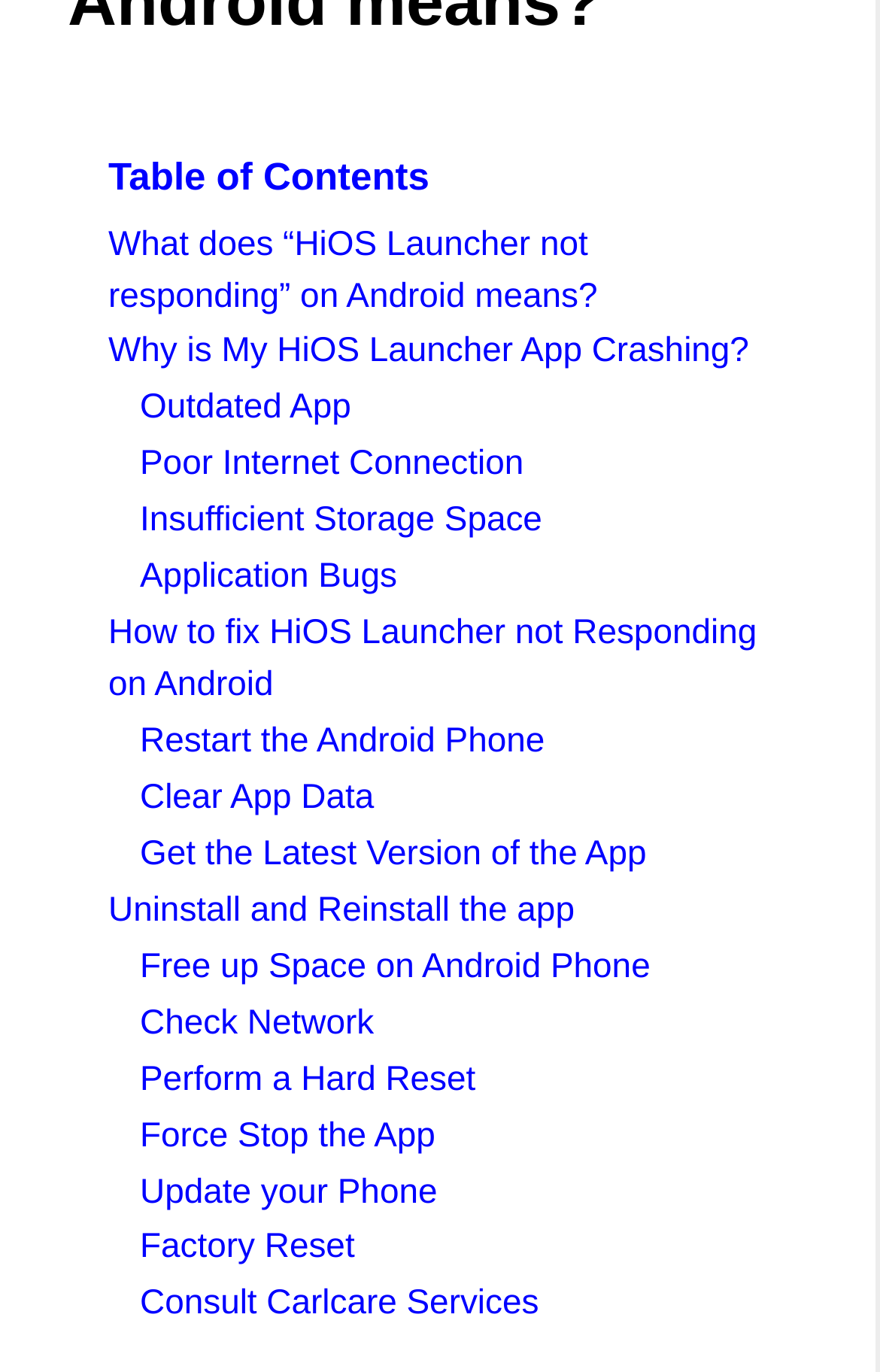Determine the bounding box coordinates for the UI element matching this description: "Restart the Android Phone".

[0.159, 0.526, 0.619, 0.554]